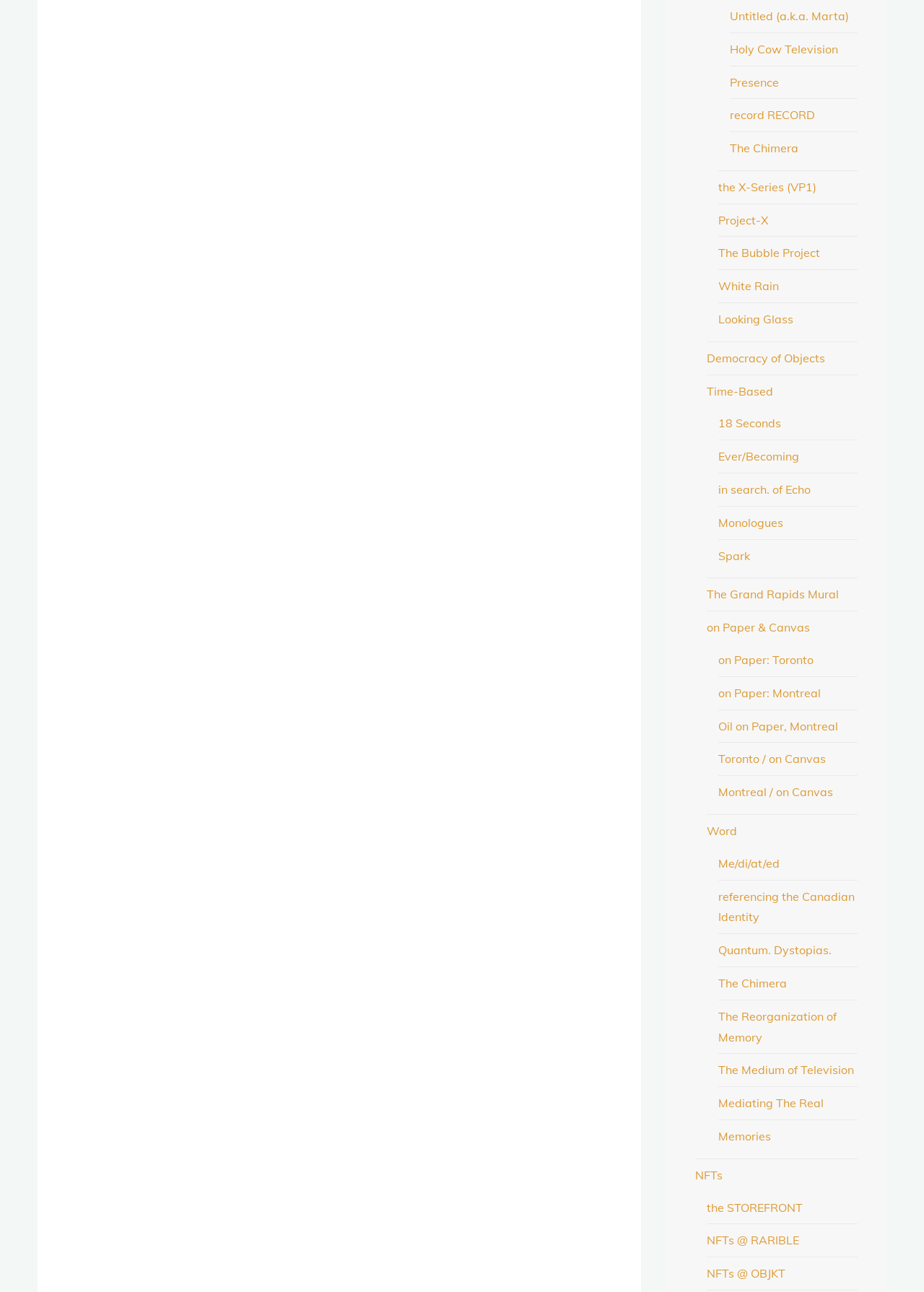Identify the bounding box of the HTML element described here: "Ever/Becoming". Provide the coordinates as four float numbers between 0 and 1: [left, top, right, bottom].

[0.778, 0.348, 0.865, 0.359]